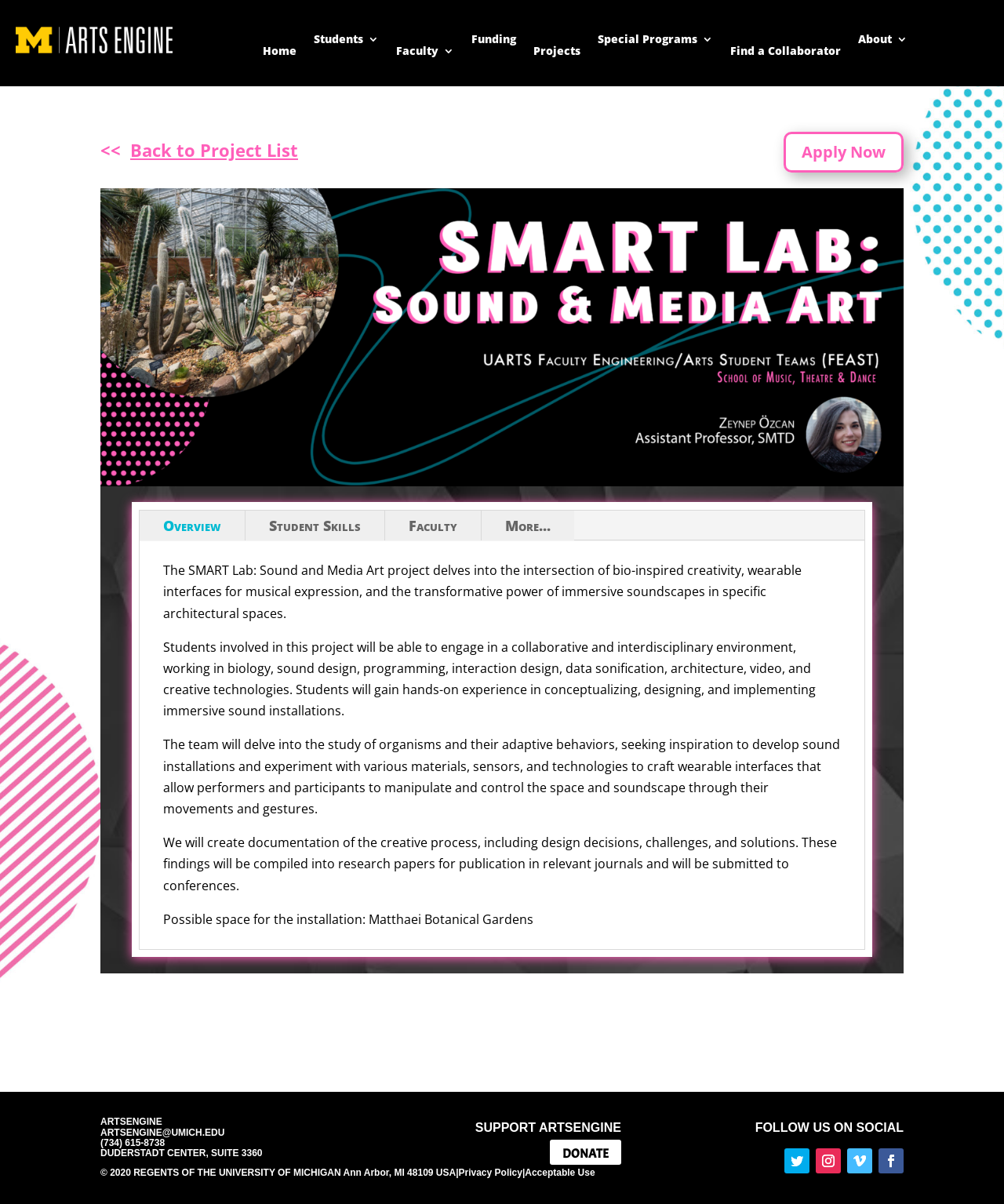Create an elaborate caption for the webpage.

This webpage is about the SMART Lab: Sound and Media Art project, which explores the intersection of bio-inspired creativity, wearable interfaces for musical expression, and immersive soundscapes in specific architectural spaces. 

At the top of the page, there is a navigation menu with 9 links, including "Home", "Students", "Faculty", "Funding", "Projects", "Special Programs", "Find a Collaborator", and "About". 

Below the navigation menu, there is a large article section that takes up most of the page. Within this section, there is a logo image of SMART Lab: Sound & Media Art at the top, followed by a link to go back to the project list and an "Apply Now" button on the right side. 

Underneath the logo, there are 5 links: "Overview", "Student Skills", "Faculty", and "More...". 

The main content of the page is divided into 4 paragraphs of text. The first paragraph introduces the project, explaining that it delves into the intersection of bio-inspired creativity, wearable interfaces for musical expression, and immersive soundscapes. 

The second paragraph describes the student experience, stating that students will engage in a collaborative and interdisciplinary environment, working in various fields such as biology, sound design, and creative technologies. 

The third paragraph explains that the team will study organisms and their adaptive behaviors to develop sound installations and experiment with materials, sensors, and technologies to craft wearable interfaces. 

The fourth paragraph mentions that the team will create documentation of the creative process and compile research papers for publication. 

There is also a mention of a possible space for the installation, which is the Matthaei Botanical Gardens. 

At the bottom of the page, there is a footer section with the ARTSENGINE logo, contact information, and a copyright notice. There are also links to donate, follow ARTSENGINE on social media, and a privacy policy.